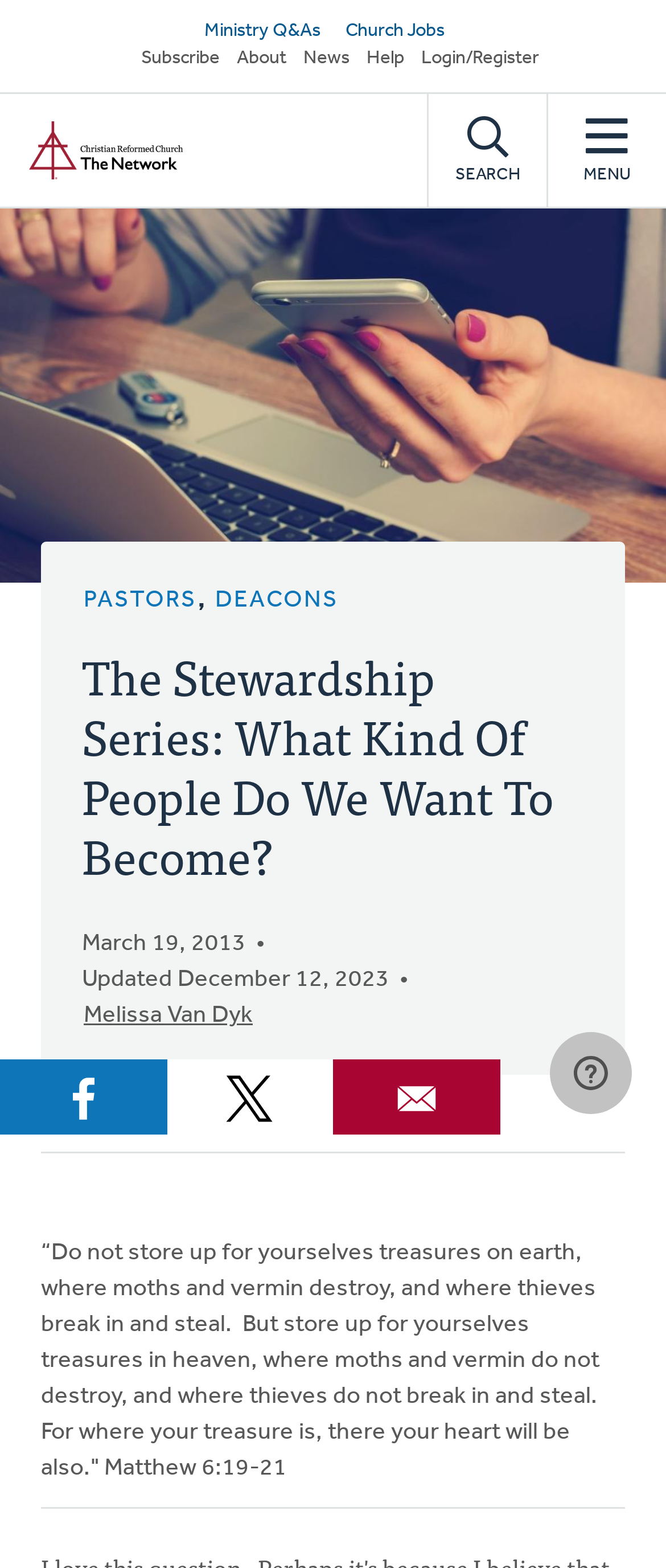Given the element description, predict the bounding box coordinates in the format (top-left x, top-left y, bottom-right x, bottom-right y). Make sure all values are between 0 and 1. Here is the element description: Church Jobs

[0.518, 0.011, 0.969, 0.029]